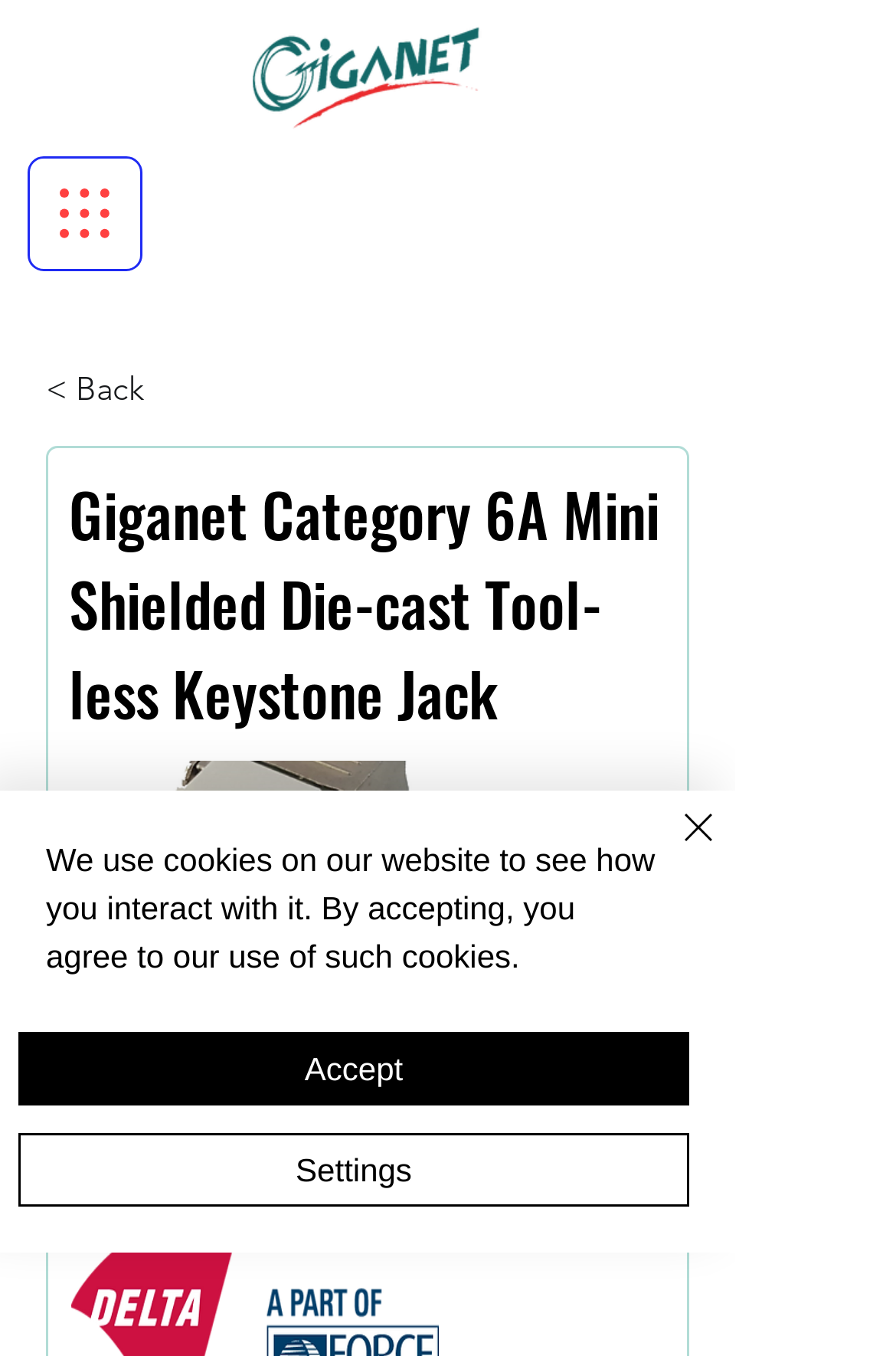What is the type of product shown?
Observe the image and answer the question with a one-word or short phrase response.

Keystone jack